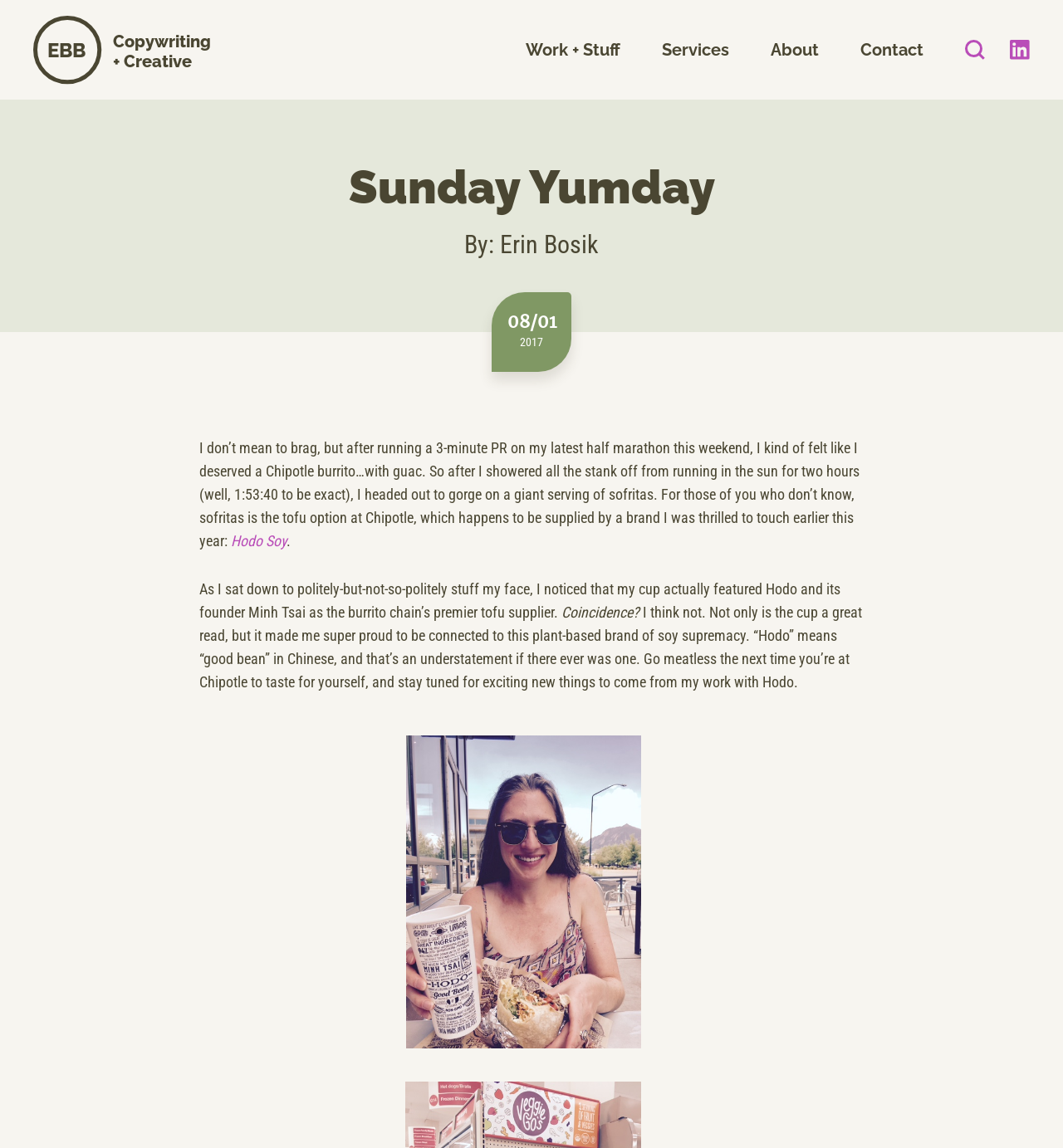Please identify the bounding box coordinates of the element I need to click to follow this instruction: "Search for something".

[0.896, 0.045, 0.969, 0.08]